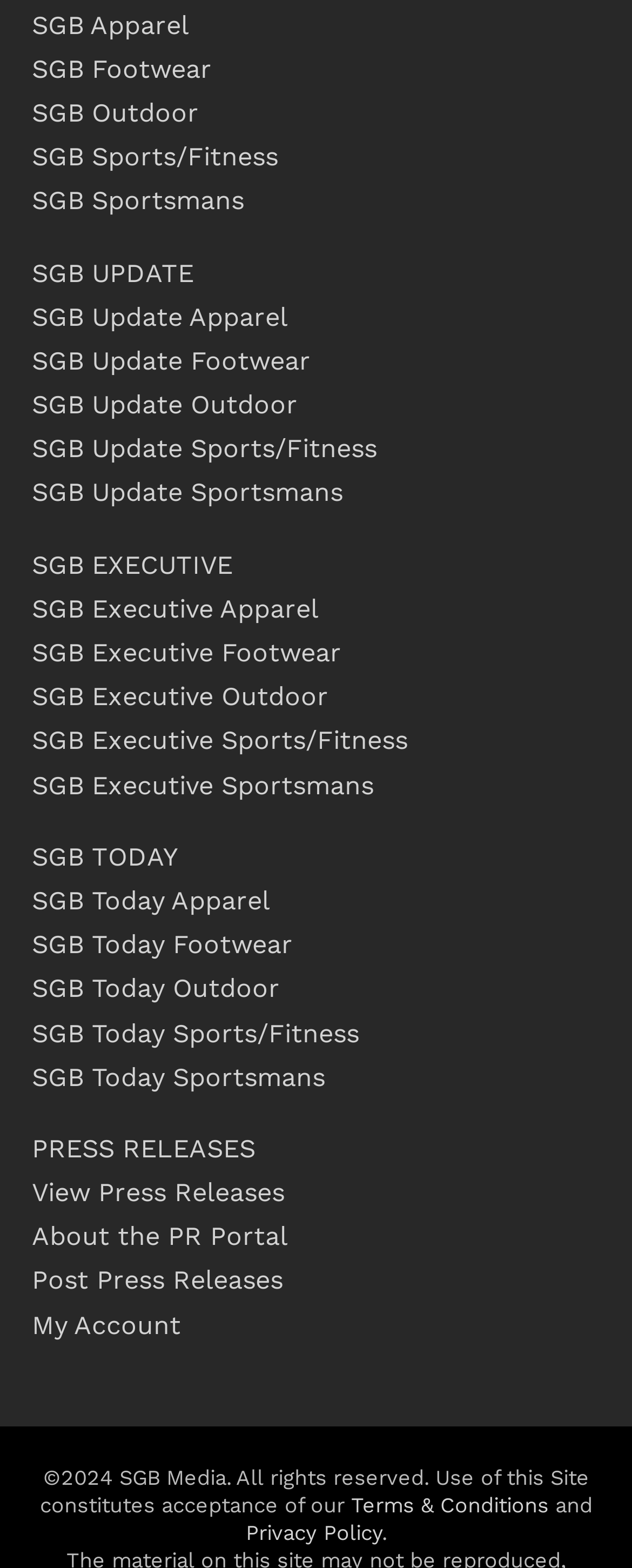Identify the bounding box coordinates of the clickable region required to complete the instruction: "Check Terms & Conditions". The coordinates should be given as four float numbers within the range of 0 and 1, i.e., [left, top, right, bottom].

[0.555, 0.952, 0.868, 0.967]